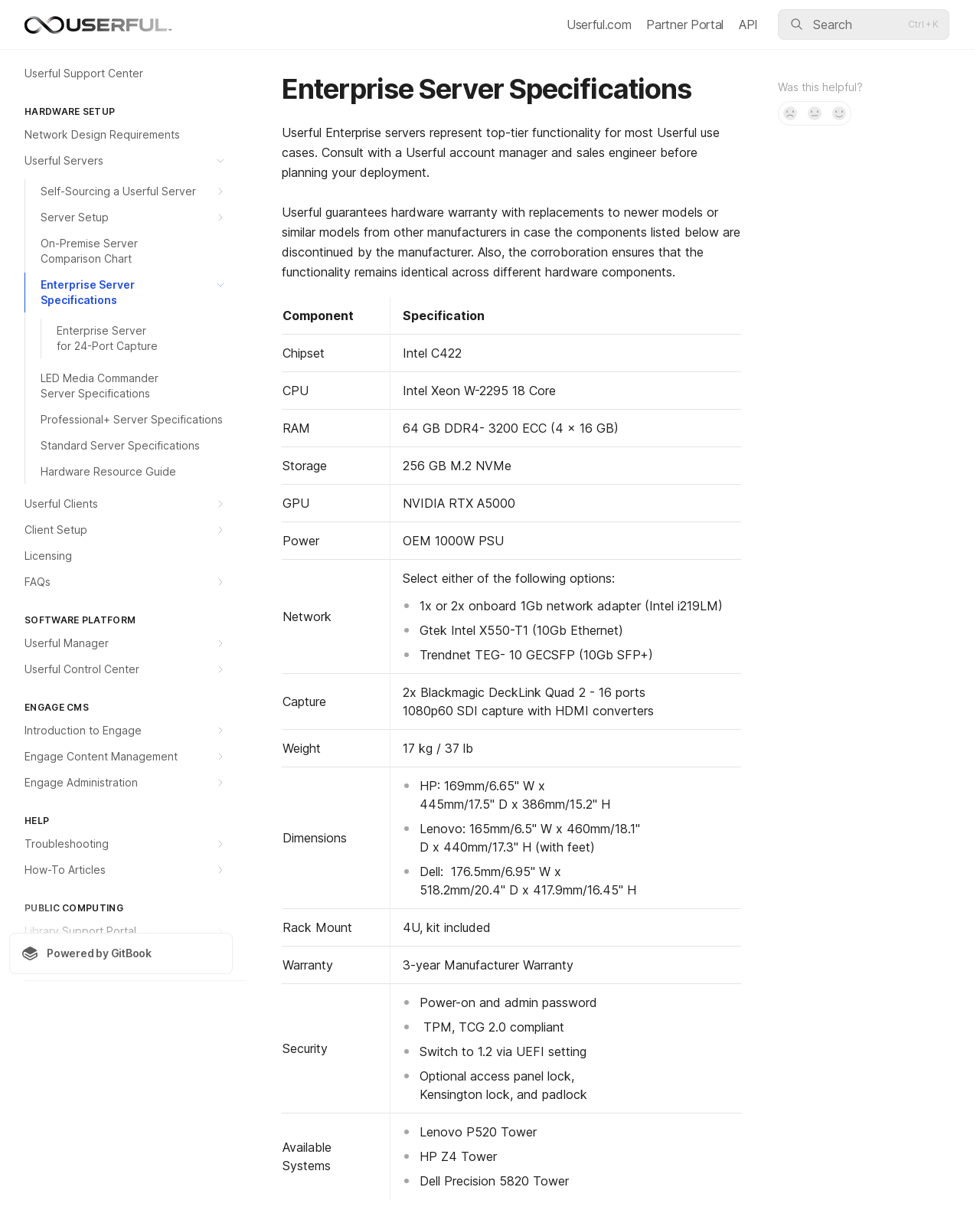Locate the bounding box coordinates of the item that should be clicked to fulfill the instruction: "Go to the 'Userful Support Center'".

[0.009, 0.051, 0.238, 0.071]